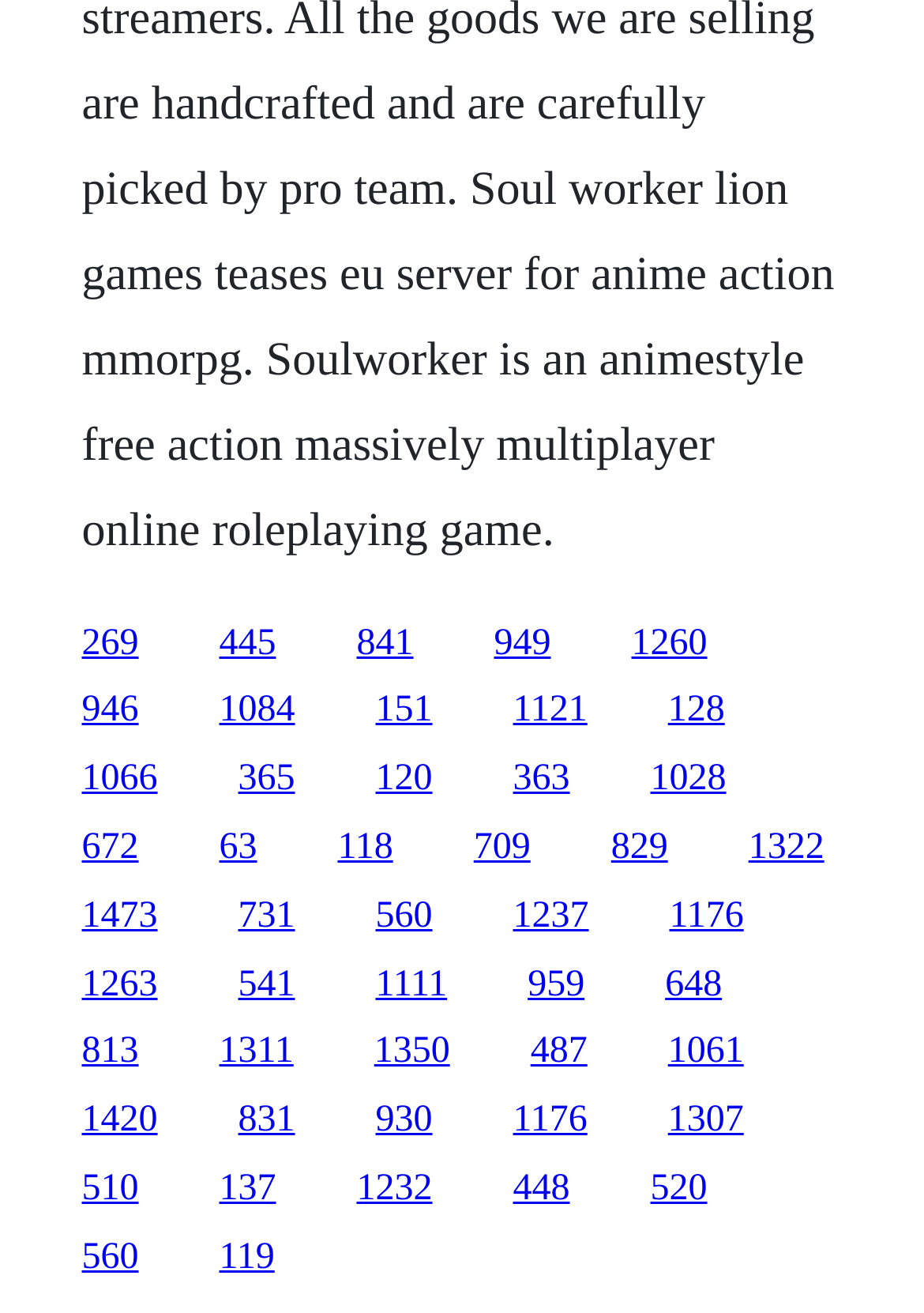Pinpoint the bounding box coordinates of the clickable element to carry out the following instruction: "access the fifteenth link."

[0.513, 0.63, 0.574, 0.661]